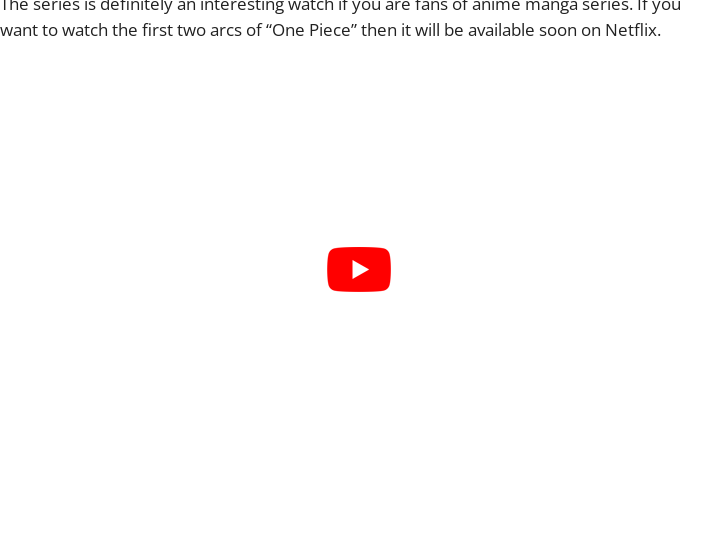What is the goal of the main character Luffy?
Refer to the image and provide a one-word or short phrase answer.

Become the king of the pirates